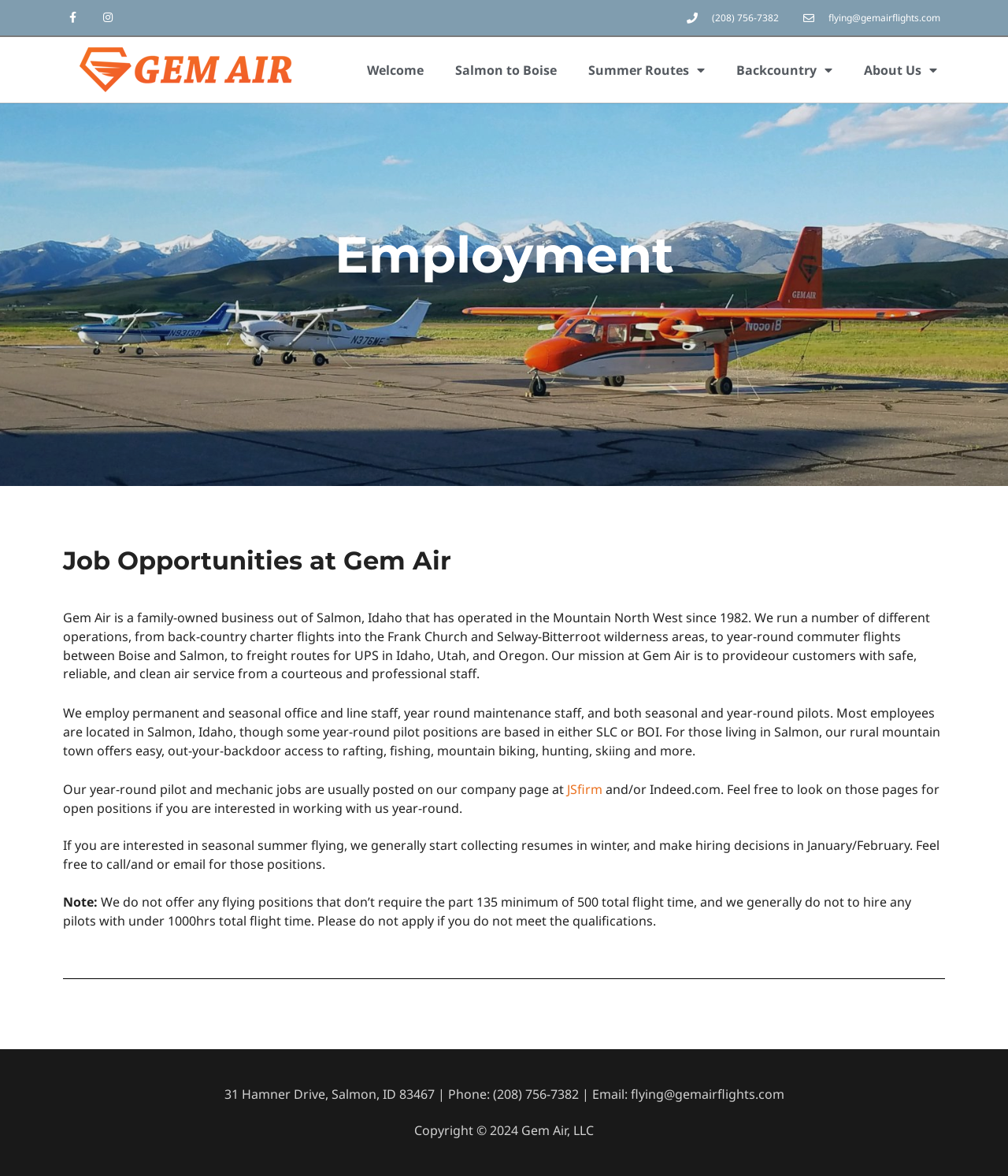Please specify the bounding box coordinates of the area that should be clicked to accomplish the following instruction: "View Summer Routes". The coordinates should consist of four float numbers between 0 and 1, i.e., [left, top, right, bottom].

[0.568, 0.043, 0.715, 0.076]